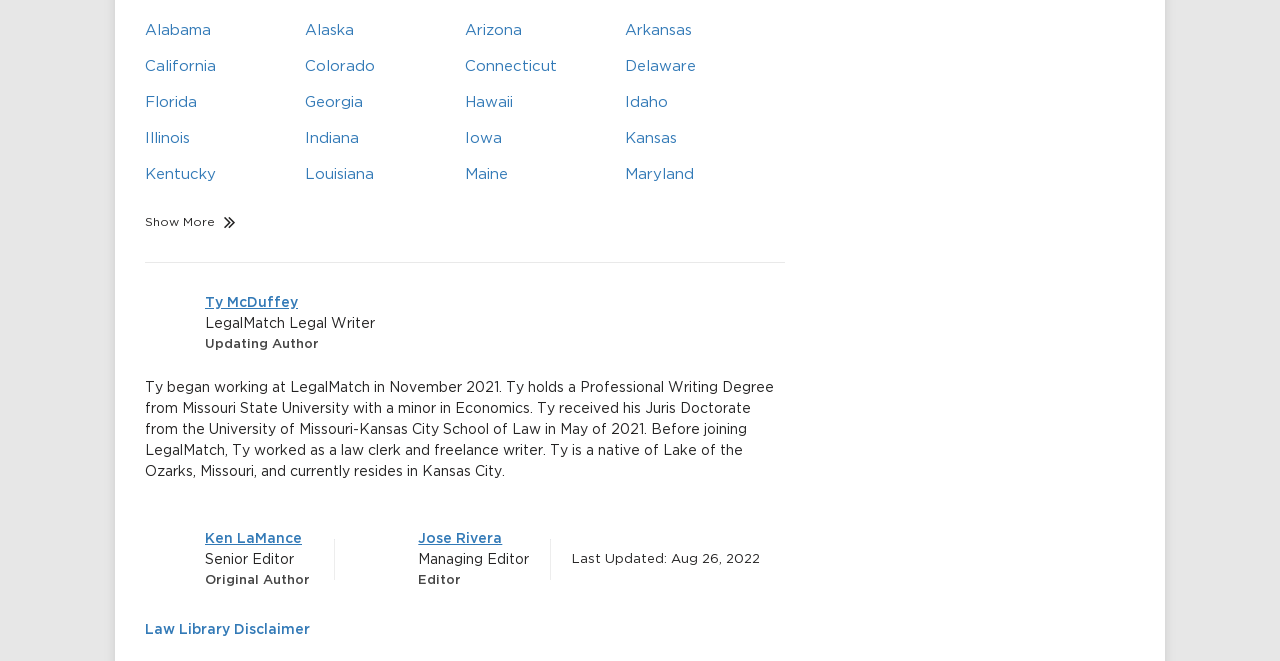Please give a succinct answer to the question in one word or phrase:
Who is the author of the webpage?

Multiple authors